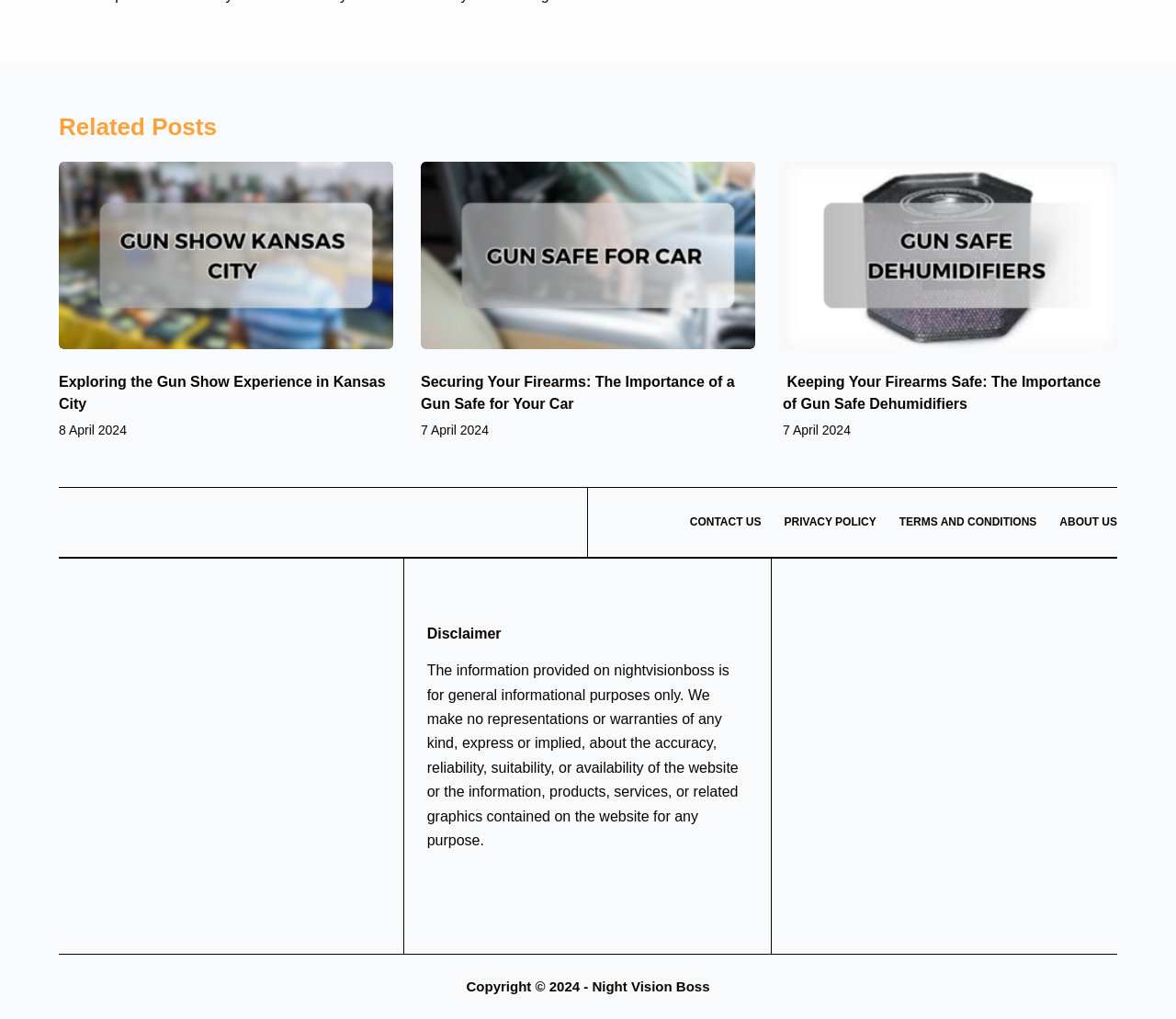Find the bounding box coordinates of the element to click in order to complete the given instruction: "Click on the 'CONTACT' link."

None